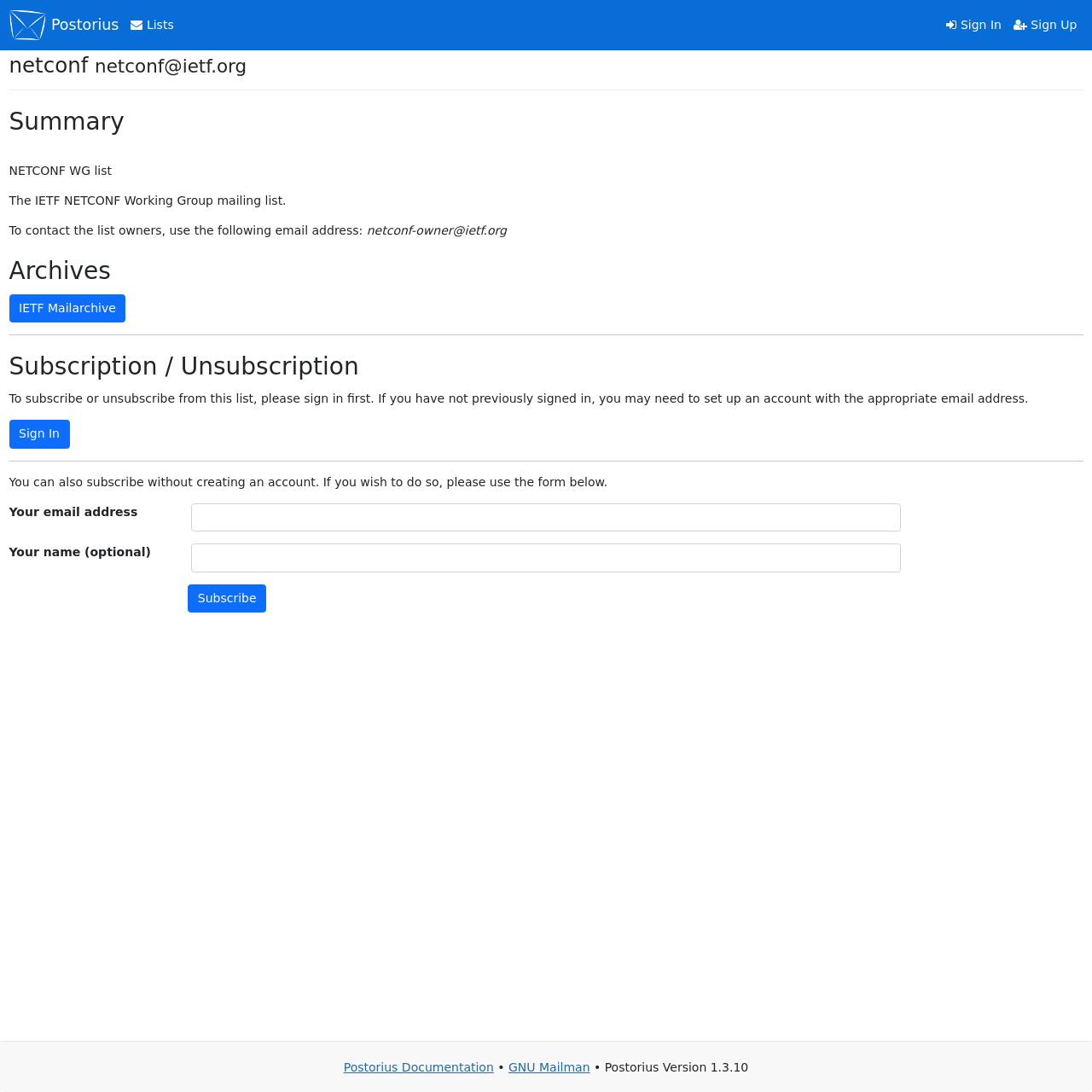Using the provided description GNU Mailman, find the bounding box coordinates for the UI element. Provide the coordinates in (top-left x, top-left y, bottom-right x, bottom-right y) format, ensuring all values are between 0 and 1.

[0.466, 0.971, 0.54, 0.984]